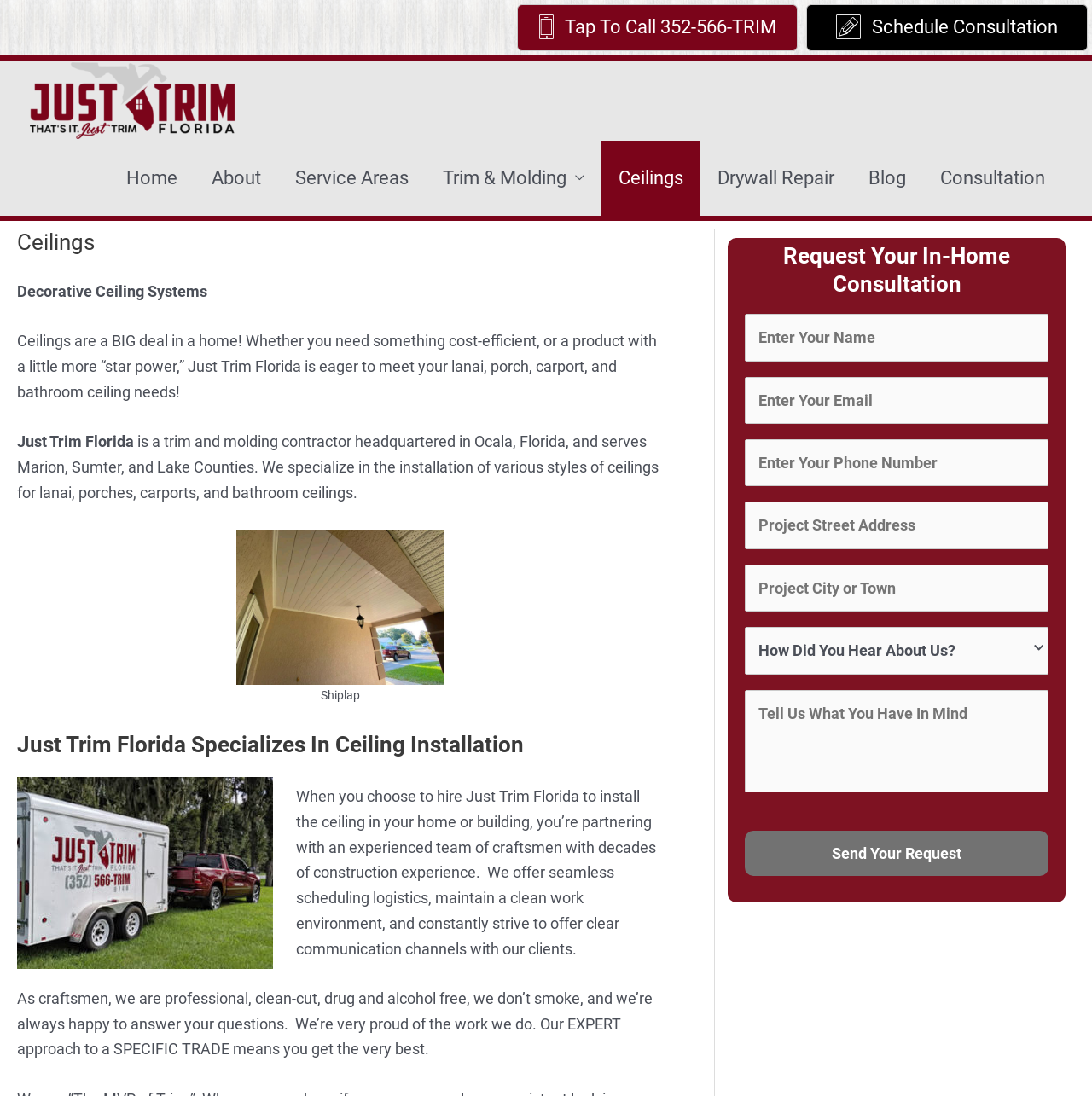Can you find the bounding box coordinates for the element that needs to be clicked to execute this instruction: "Tap to call the company"? The coordinates should be given as four float numbers between 0 and 1, i.e., [left, top, right, bottom].

[0.473, 0.004, 0.731, 0.046]